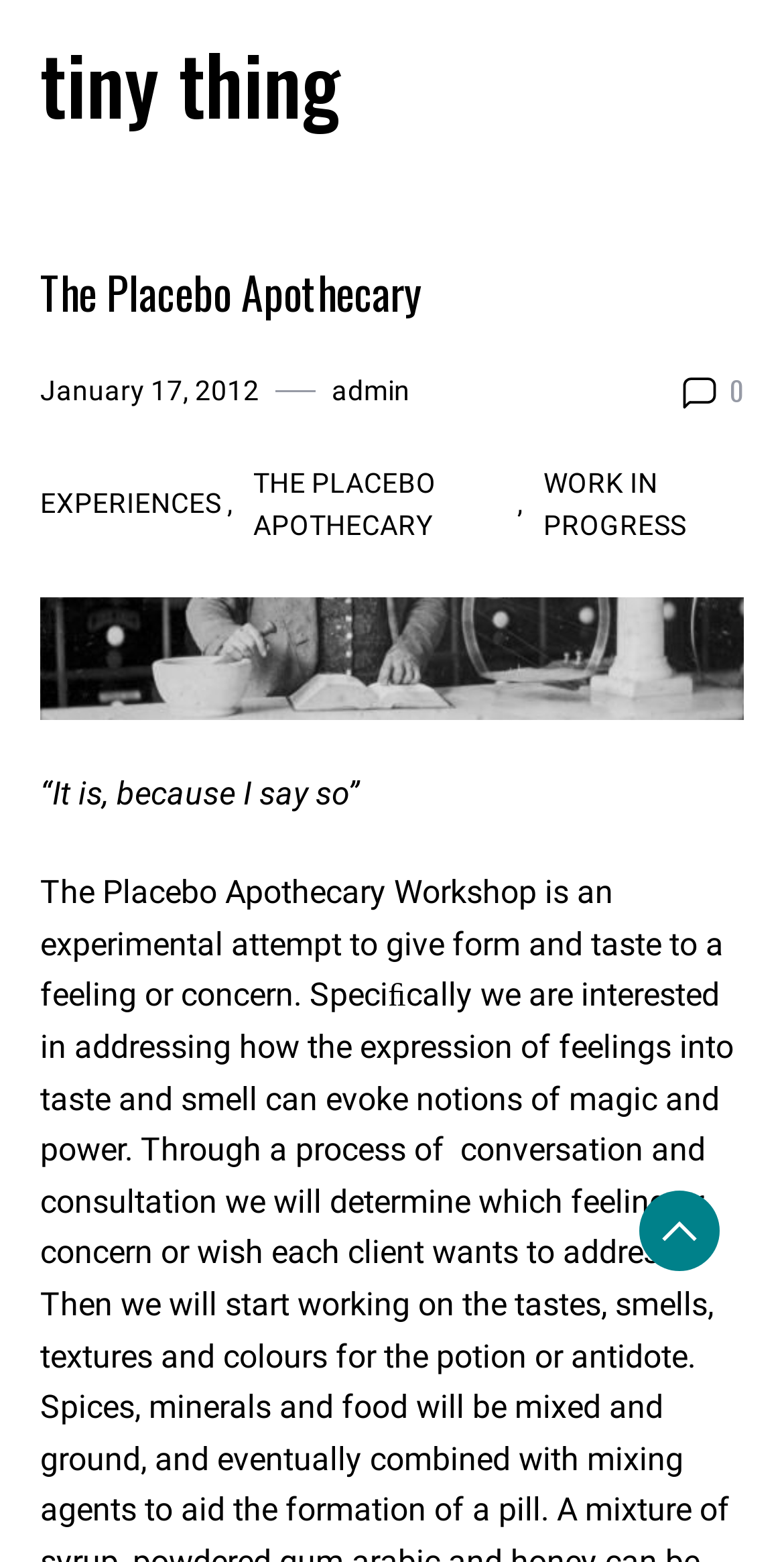Show the bounding box coordinates for the element that needs to be clicked to execute the following instruction: "visit the homepage". Provide the coordinates in the form of four float numbers between 0 and 1, i.e., [left, top, right, bottom].

[0.051, 0.014, 0.433, 0.091]